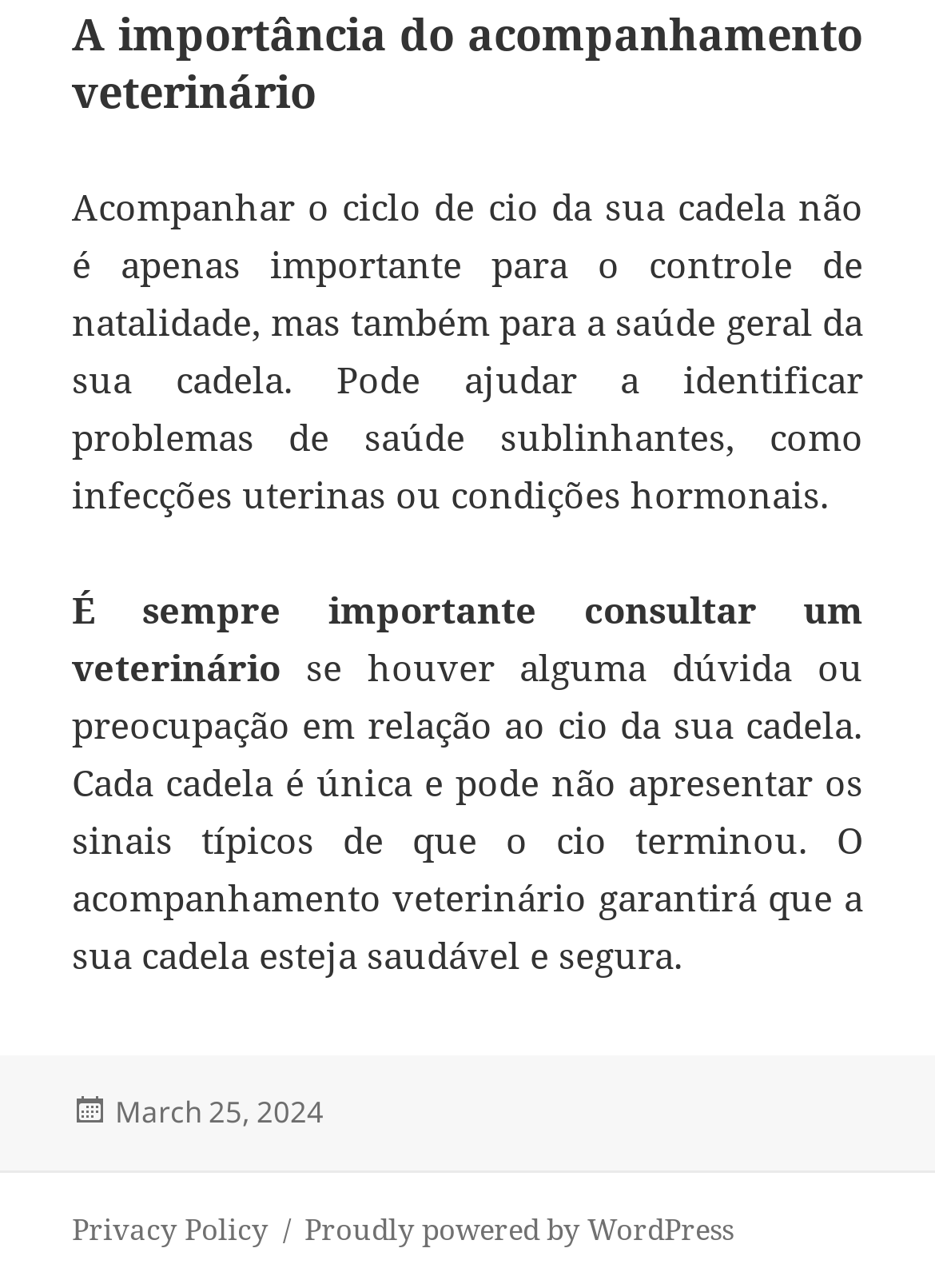What is the importance of monitoring a dog's heat cycle?
Kindly offer a comprehensive and detailed response to the question.

Based on the text, monitoring a dog's heat cycle is important not only for birth control but also for the dog's overall health, as it can help identify underlying health issues such as uterine infections or hormonal conditions.